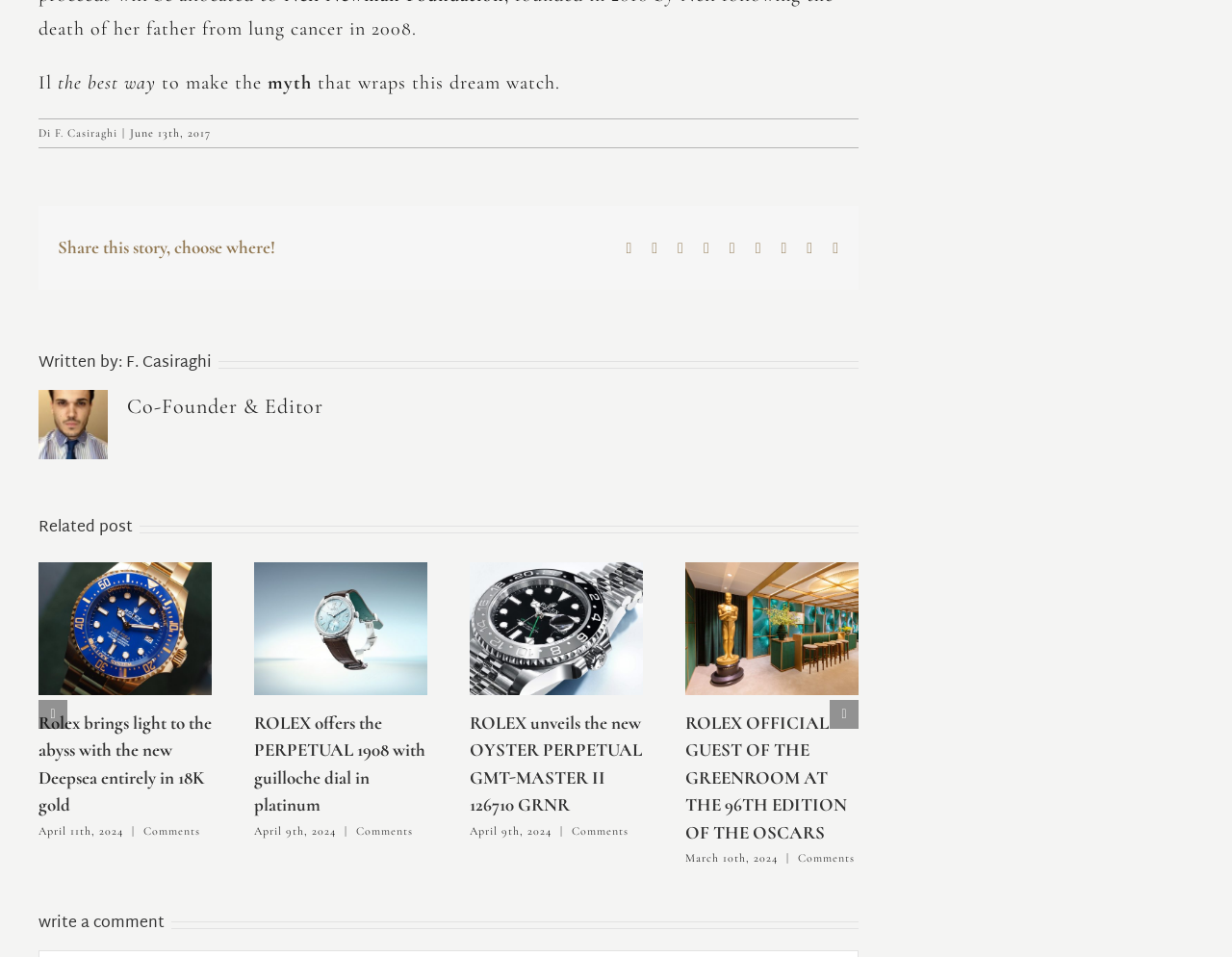Extract the bounding box for the UI element that matches this description: "Comments".

[0.289, 0.861, 0.335, 0.875]